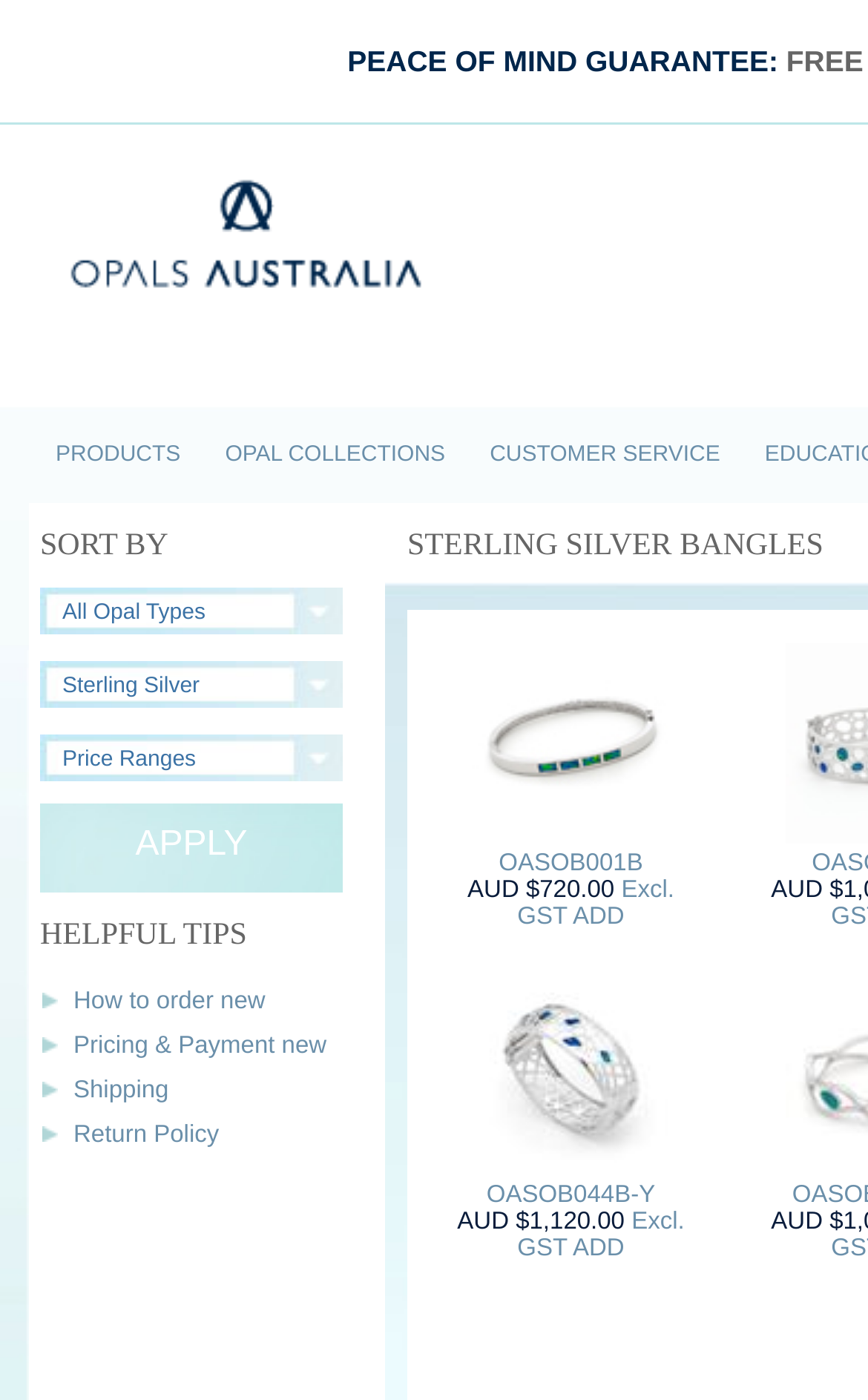What is the price of the 'Opal Jewellery Sterling Silver Solid Inlay Opal Bangle'?
Using the visual information, answer the question in a single word or phrase.

AUD $720.00